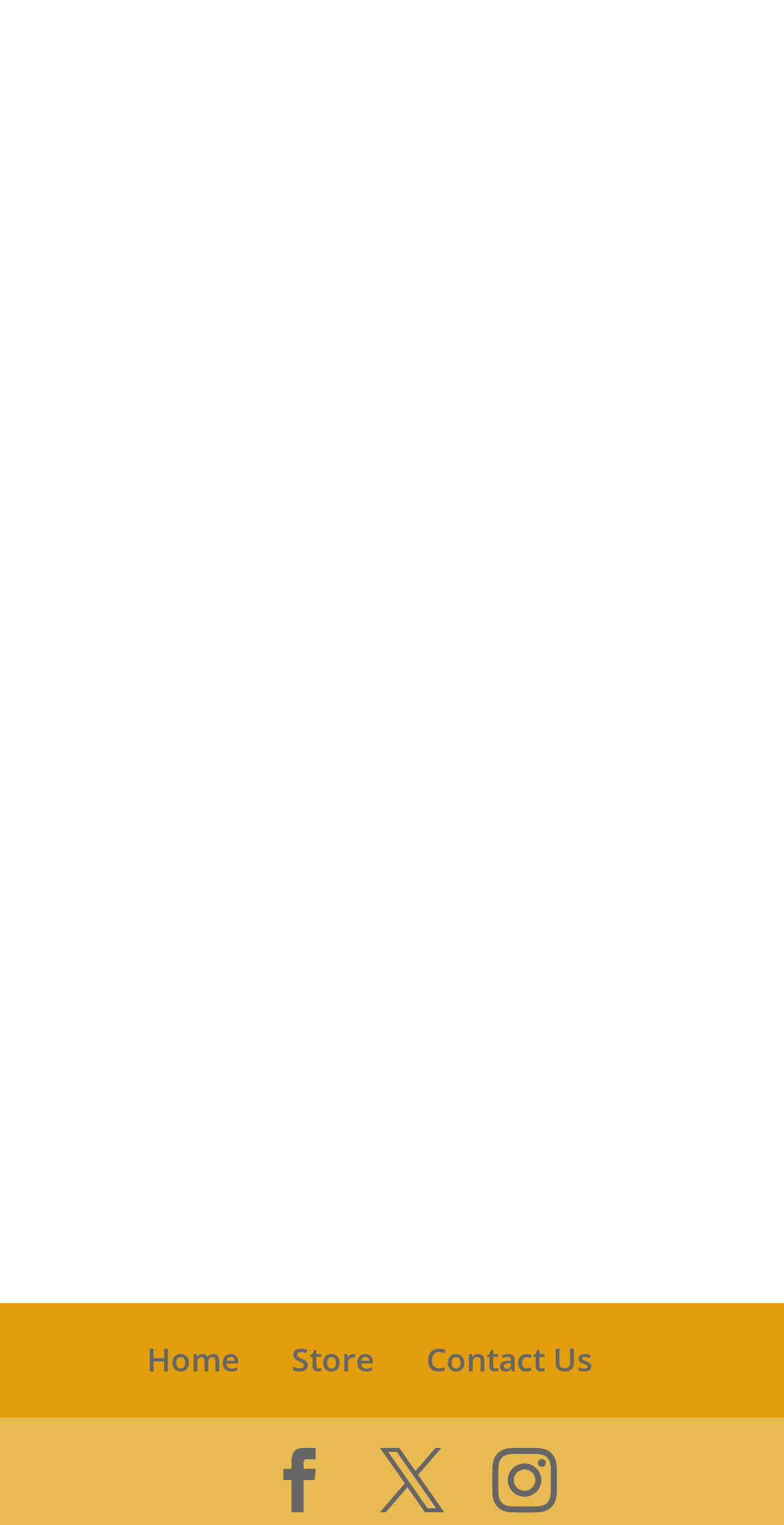Please answer the following question using a single word or phrase: 
What is the benefit of having a Boss Fight Store account?

Ordering is easy and get notified about new products